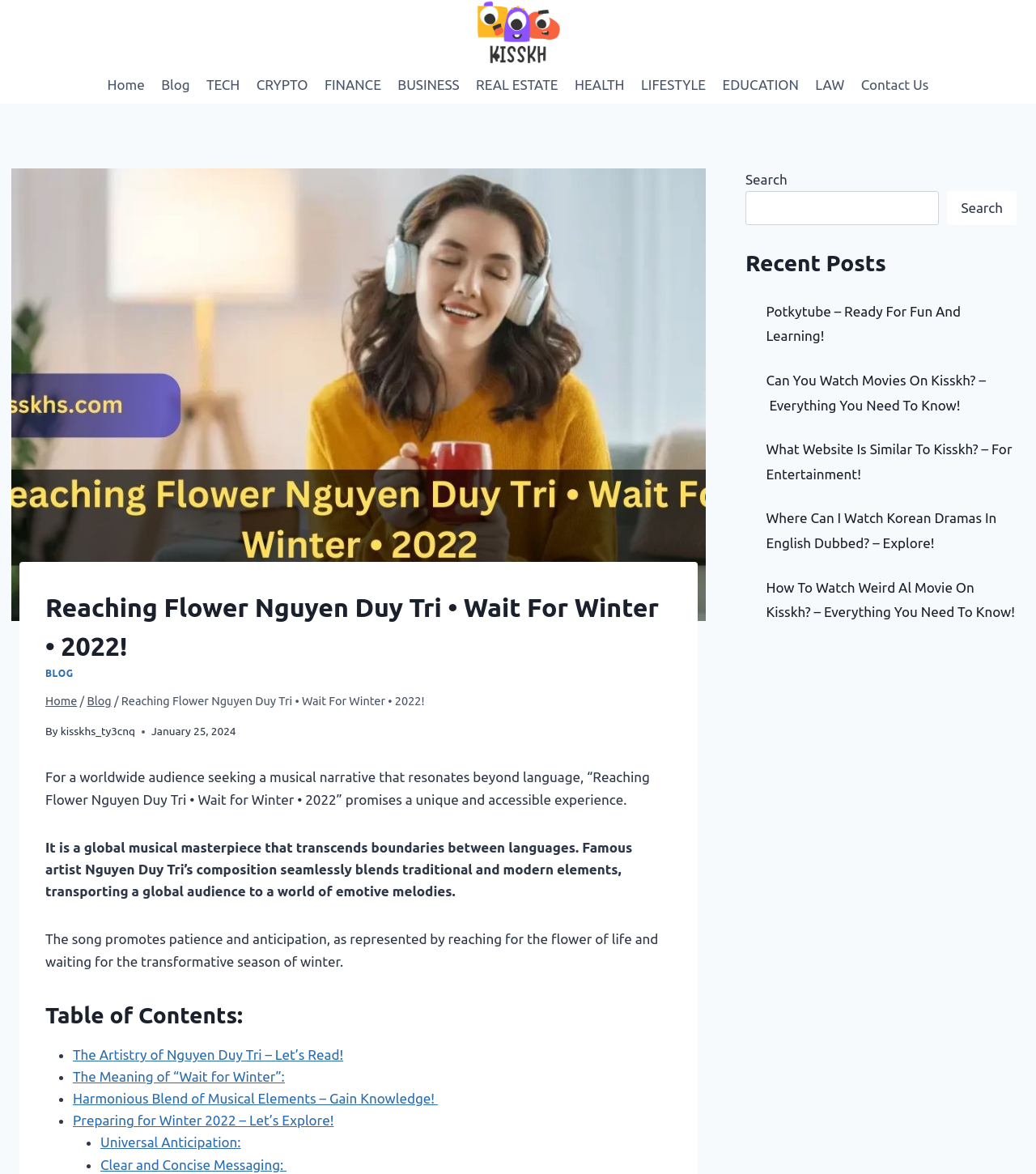Please specify the coordinates of the bounding box for the element that should be clicked to carry out this instruction: "Click on the 'BLOG' link". The coordinates must be four float numbers between 0 and 1, formatted as [left, top, right, bottom].

[0.044, 0.569, 0.071, 0.578]